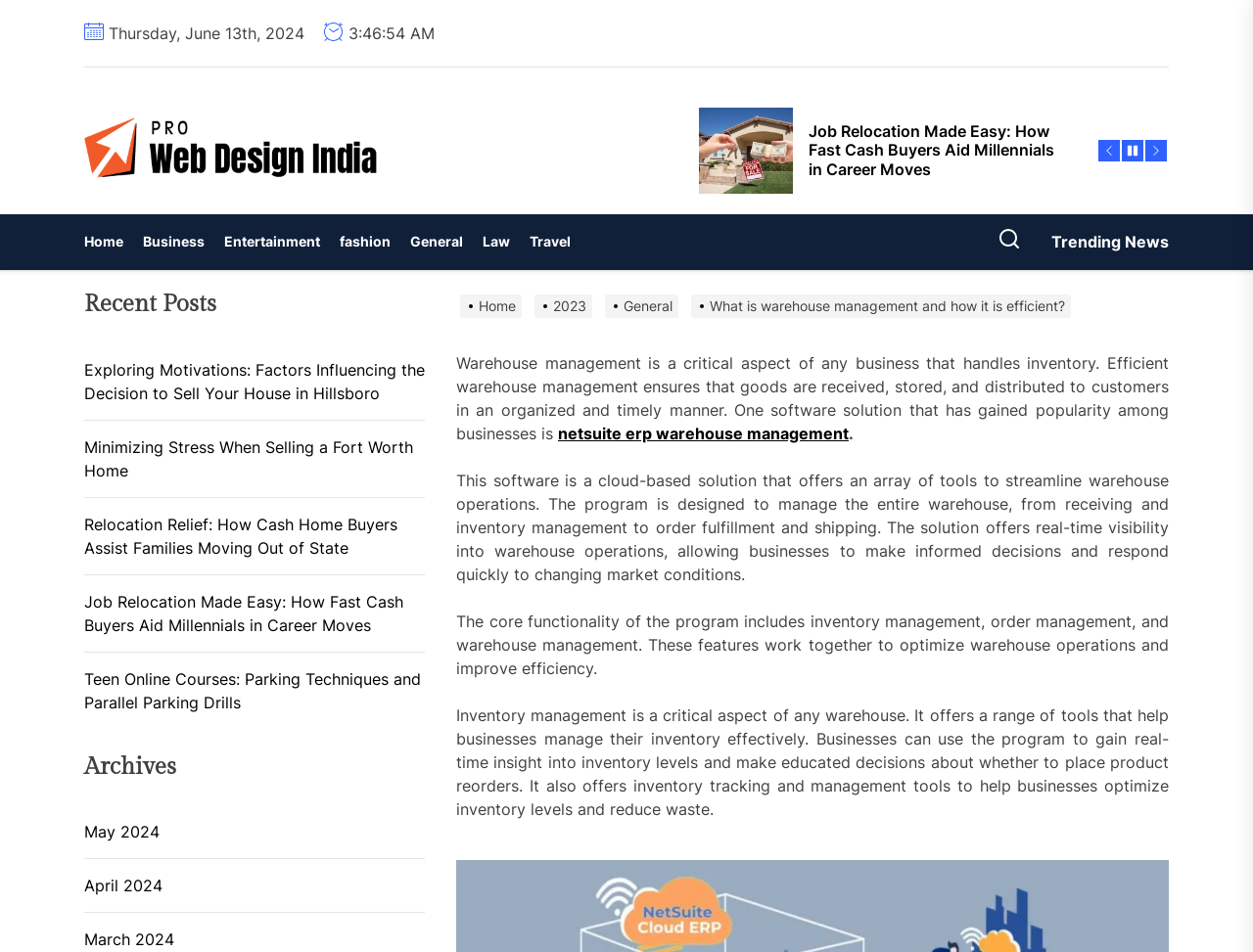Show me the bounding box coordinates of the clickable region to achieve the task as per the instruction: "Click on the 'netsuite erp warehouse management' link".

[0.445, 0.445, 0.677, 0.465]